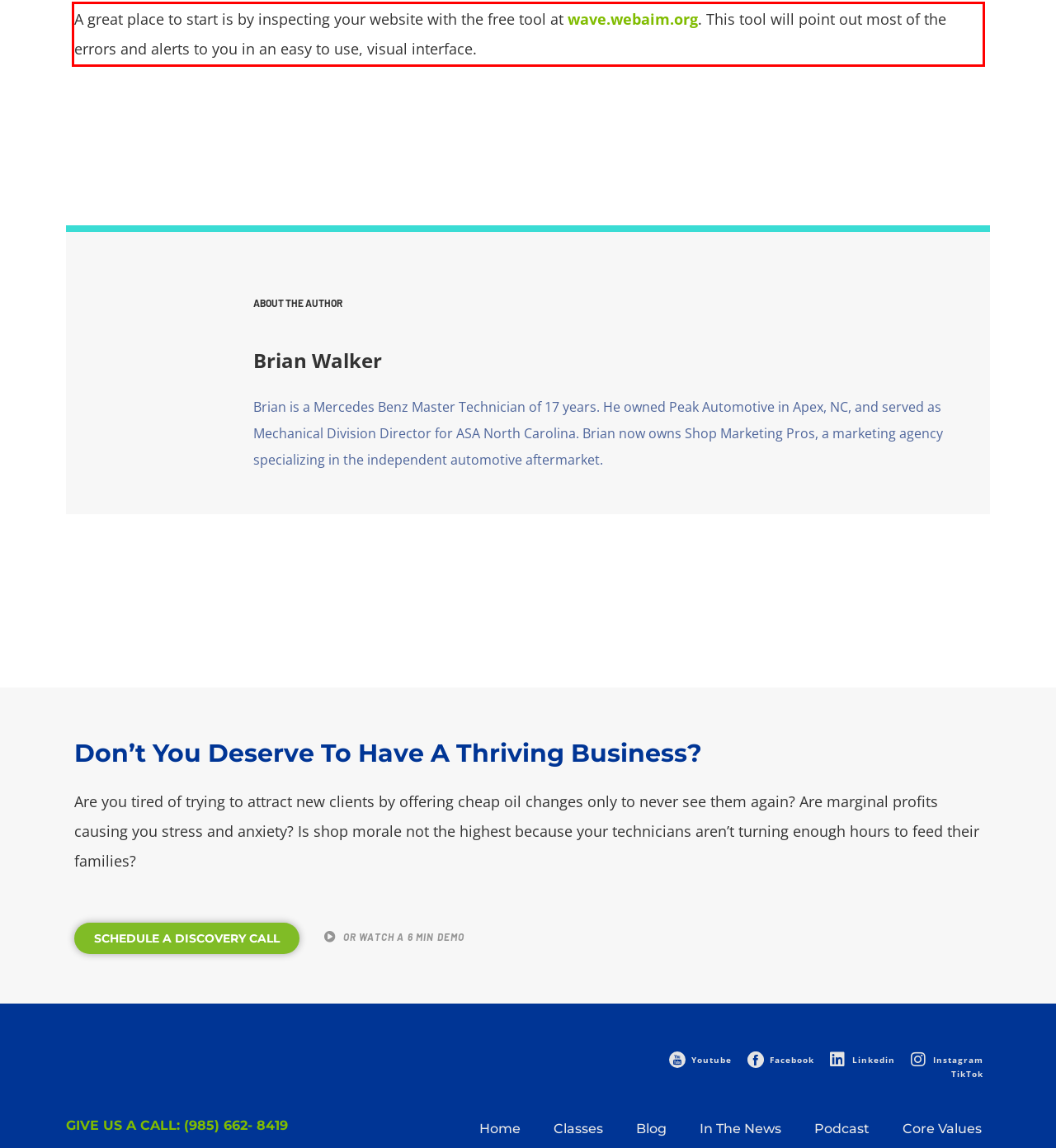Using the webpage screenshot, recognize and capture the text within the red bounding box.

A great place to start is by inspecting your website with the free tool at wave.webaim.org. This tool will point out most of the errors and alerts to you in an easy to use, visual interface.